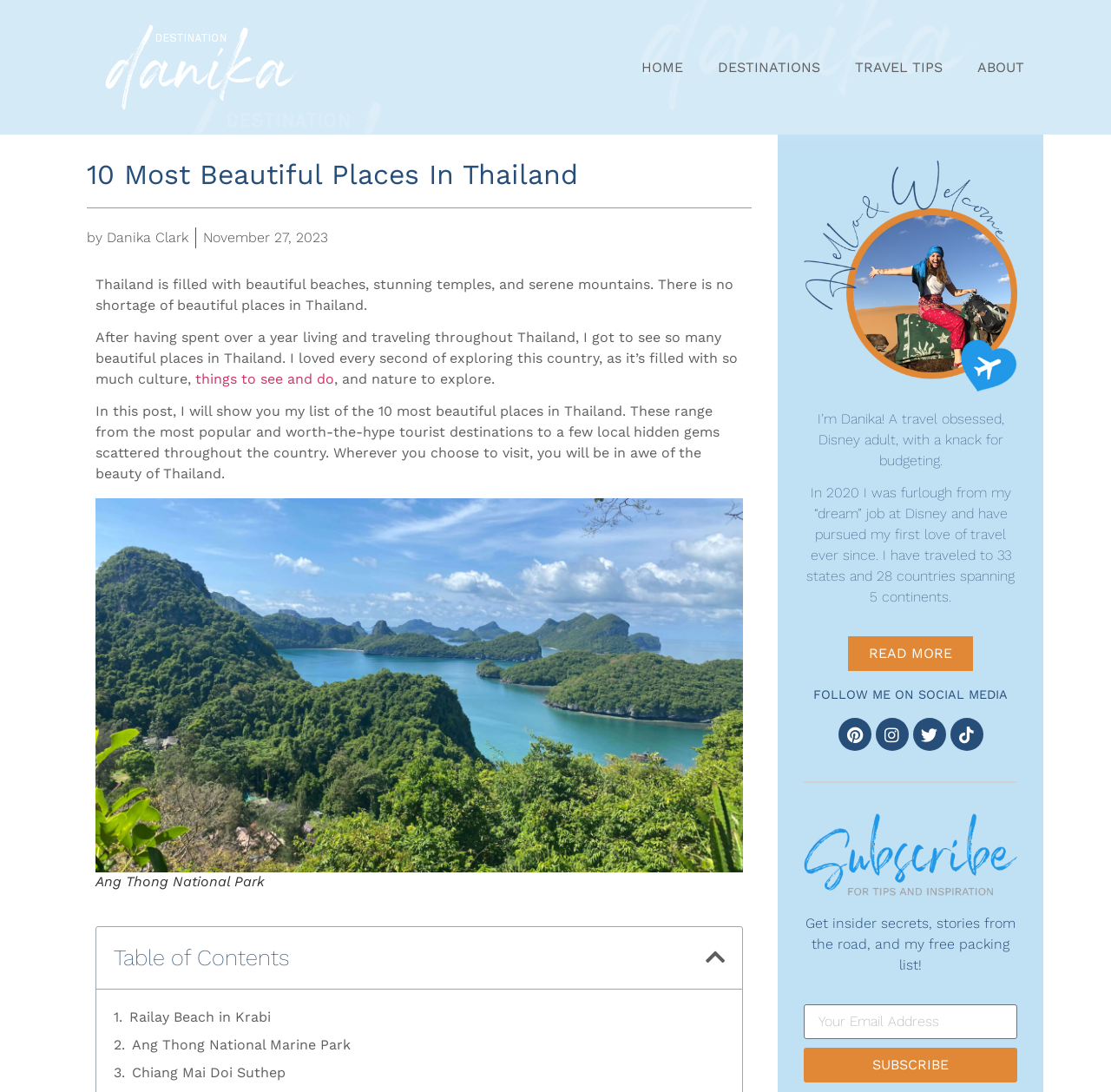Could you indicate the bounding box coordinates of the region to click in order to complete this instruction: "Explore things to see and do".

[0.176, 0.339, 0.301, 0.355]